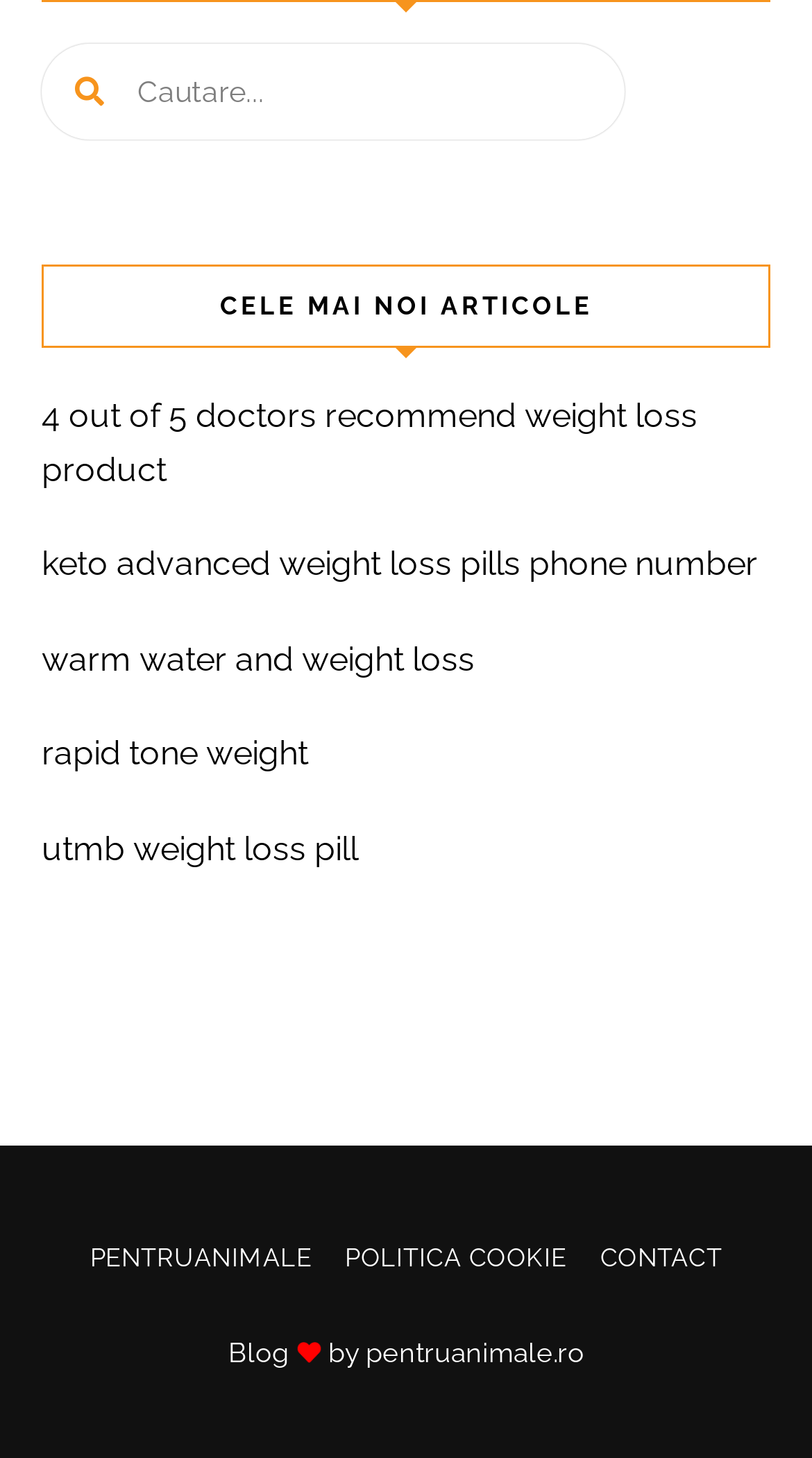Find the bounding box coordinates of the element's region that should be clicked in order to follow the given instruction: "visit the contact page". The coordinates should consist of four float numbers between 0 and 1, i.e., [left, top, right, bottom].

[0.719, 0.844, 0.91, 0.885]